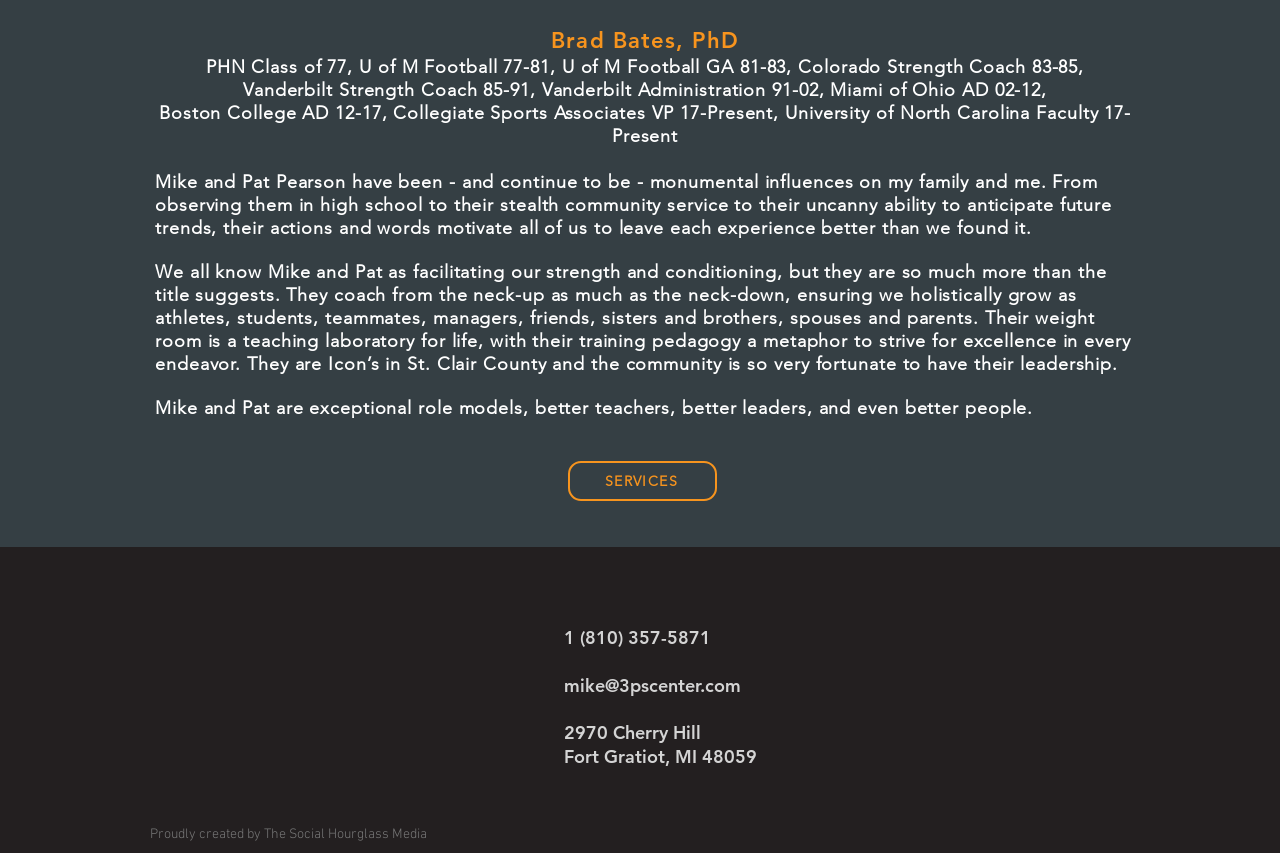What is the profession of Mike and Pat?
Based on the image content, provide your answer in one word or a short phrase.

Strength and conditioning coaches